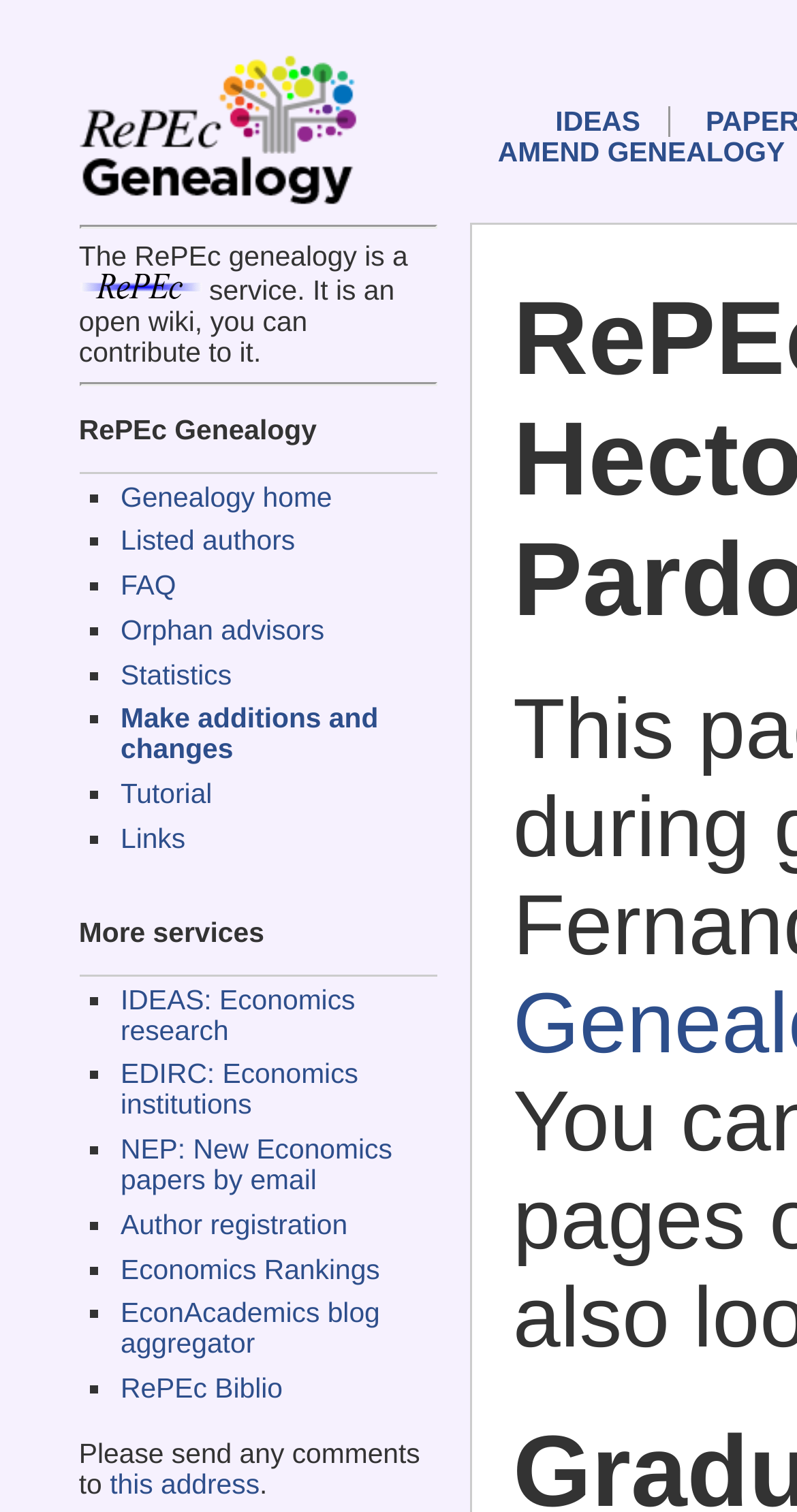Calculate the bounding box coordinates for the UI element based on the following description: "Make additions and changes". Ensure the coordinates are four float numbers between 0 and 1, i.e., [left, top, right, bottom].

[0.151, 0.465, 0.475, 0.506]